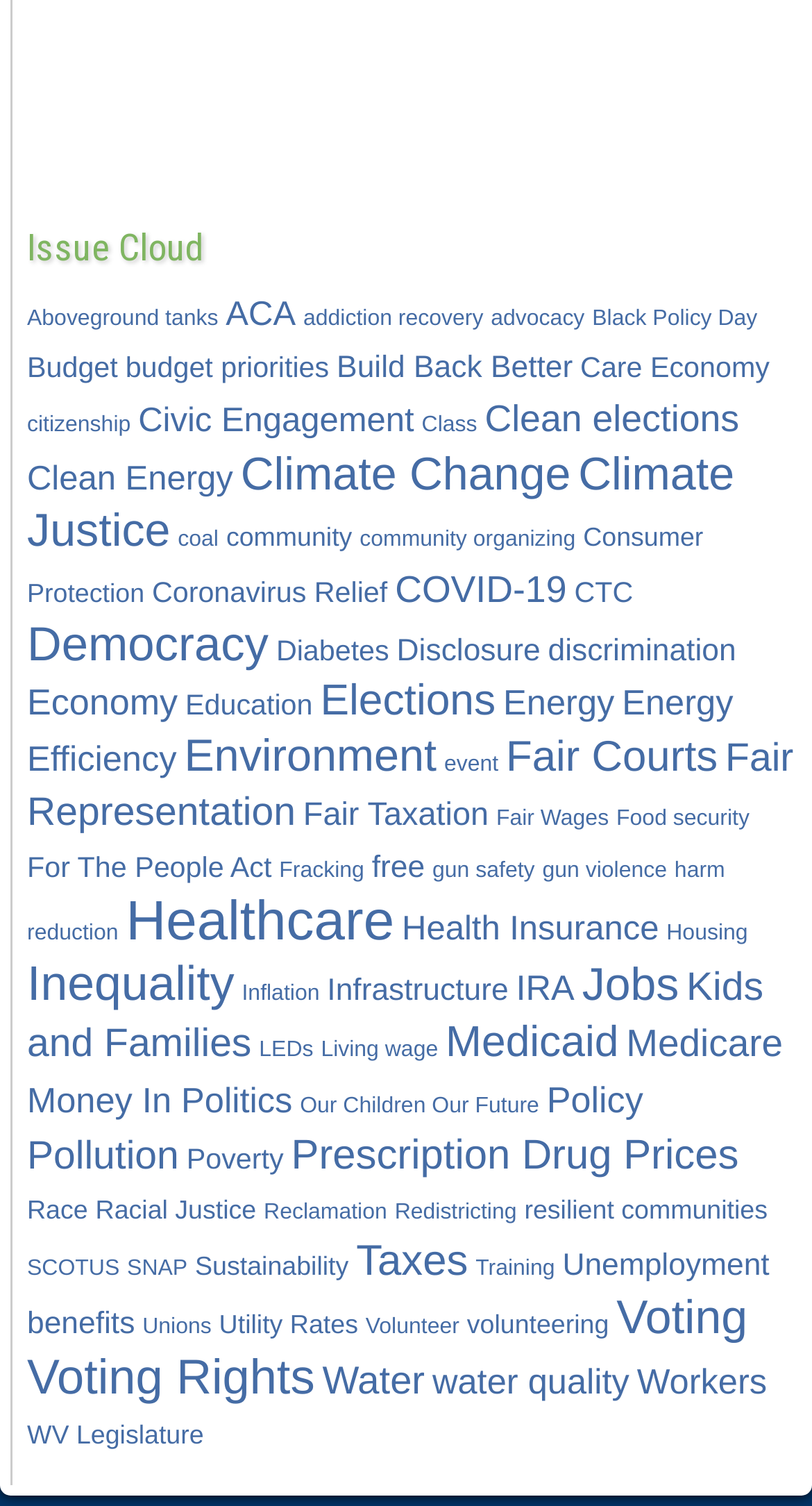How many items are related to Healthcare?
Refer to the image and offer an in-depth and detailed answer to the question.

By examining the link 'Healthcare (69 items)', I can determine that there are 69 items related to healthcare on this webpage.